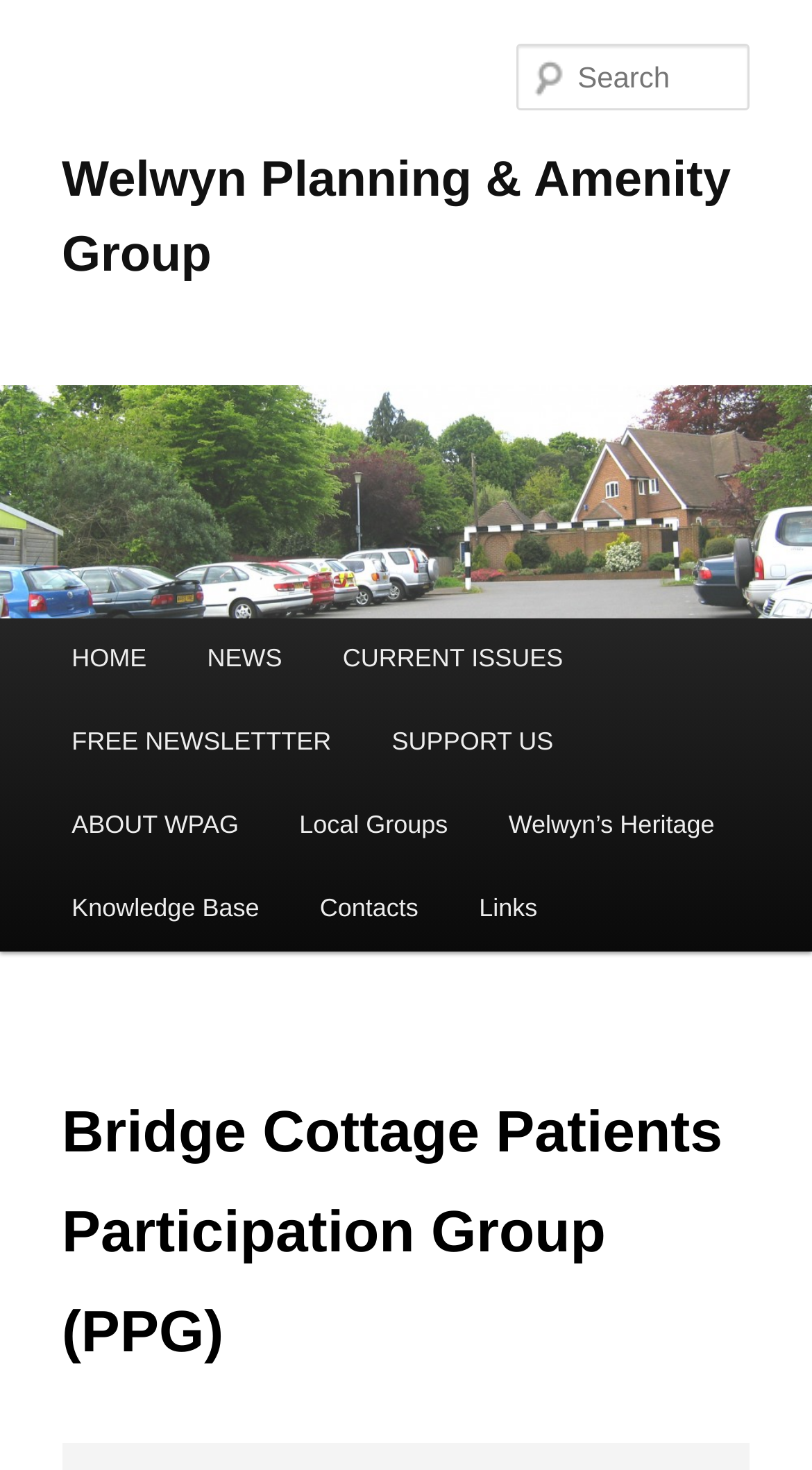Please answer the following question using a single word or phrase: 
How many links are there in the main menu section?

7